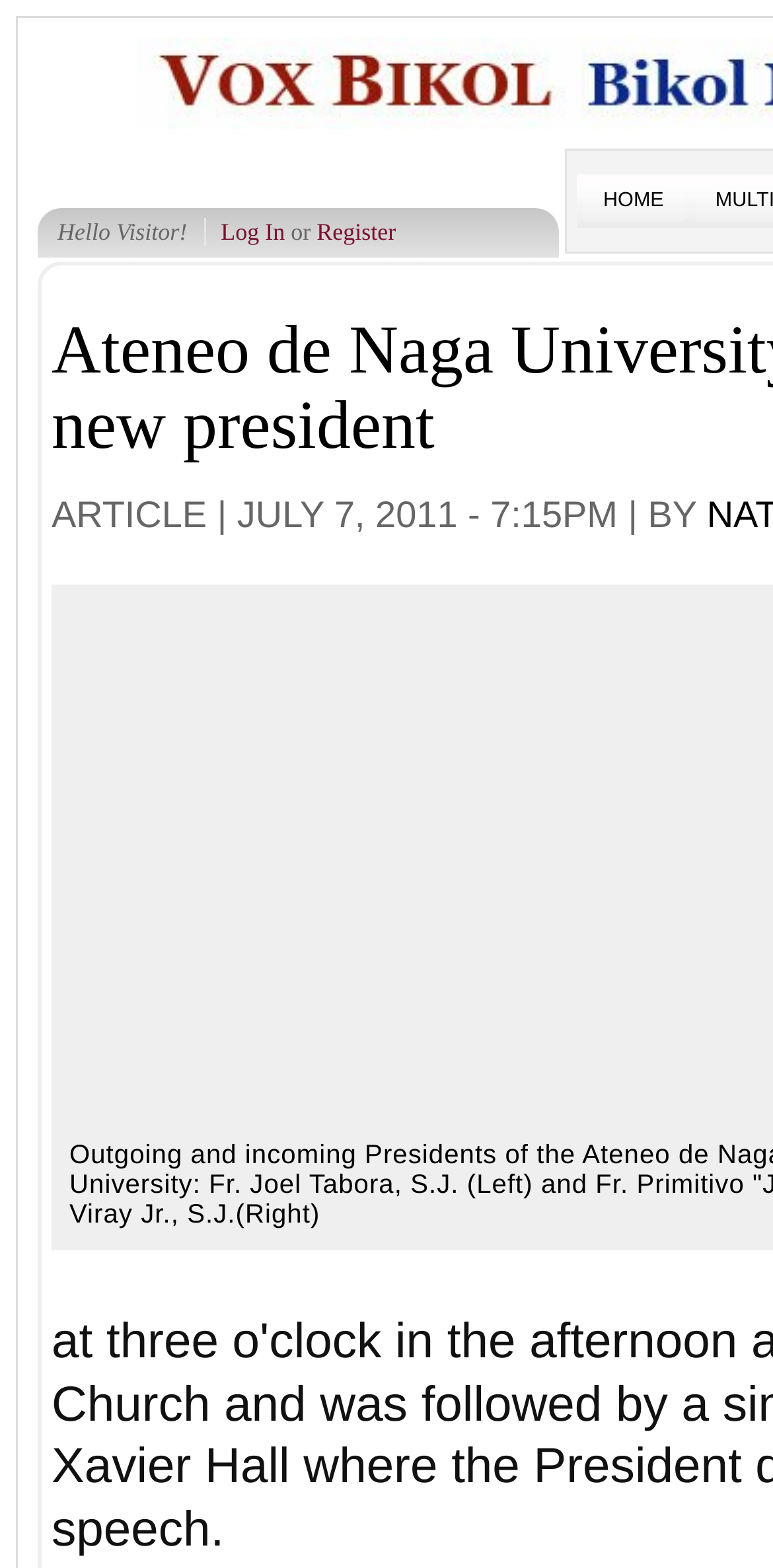What is the greeting message on the webpage?
Please provide a single word or phrase based on the screenshot.

Hello Visitor!